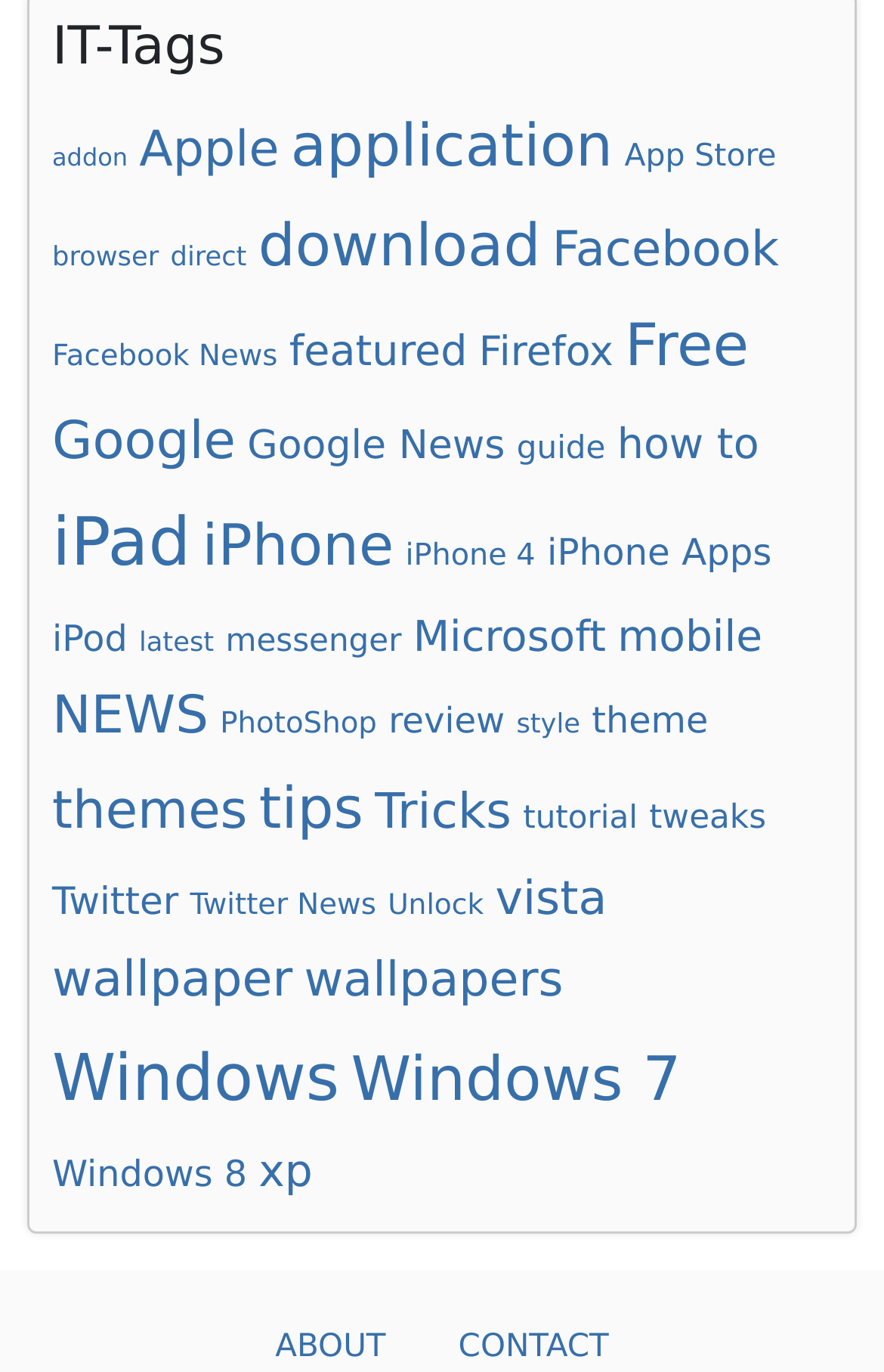Identify the bounding box coordinates of the region that needs to be clicked to carry out this instruction: "Explore the 'Windows' category". Provide these coordinates as four float numbers ranging from 0 to 1, i.e., [left, top, right, bottom].

[0.059, 0.759, 0.384, 0.813]